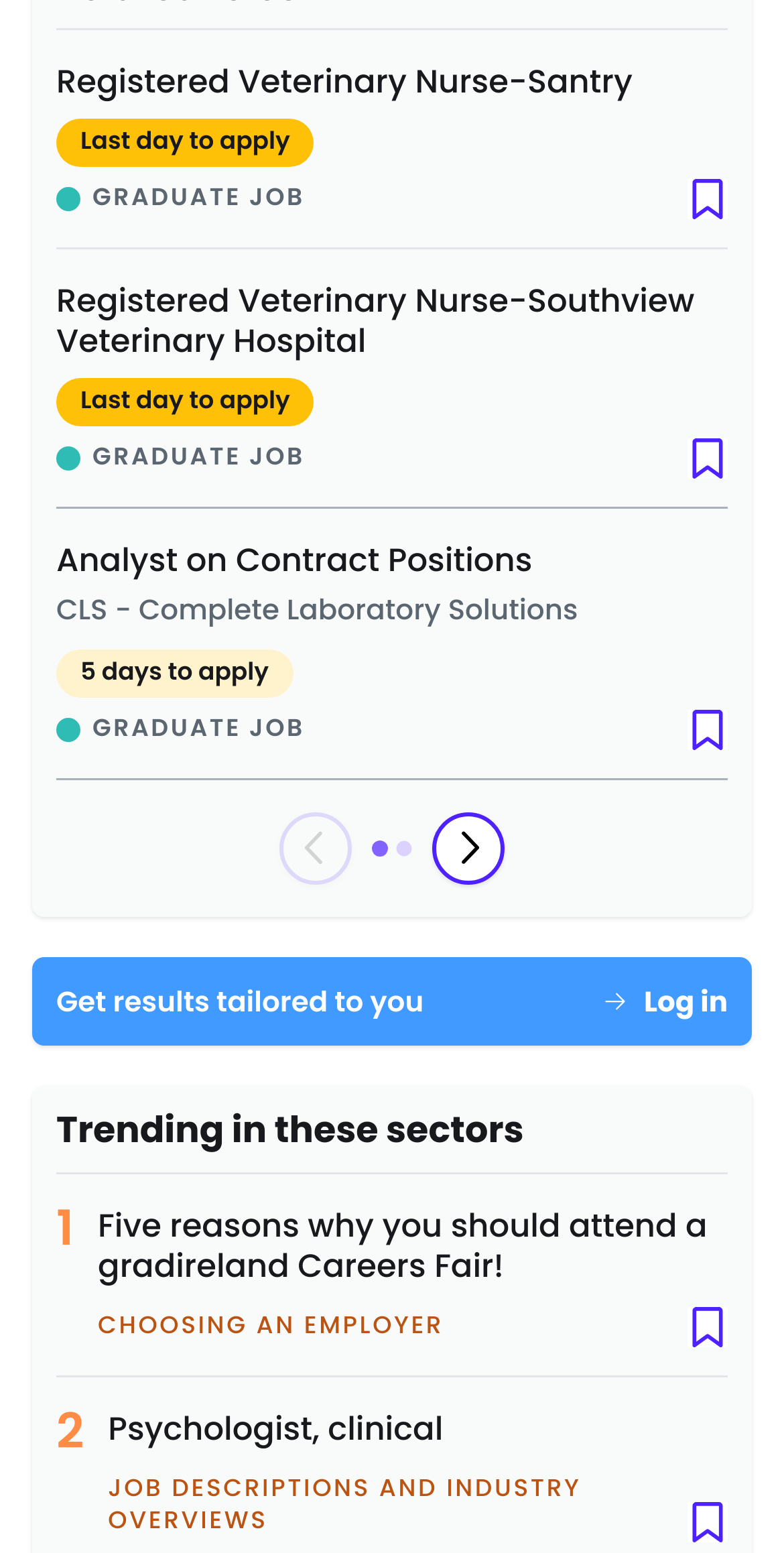What is the position of the 'Log in' button?
Give a one-word or short-phrase answer derived from the screenshot.

Top right